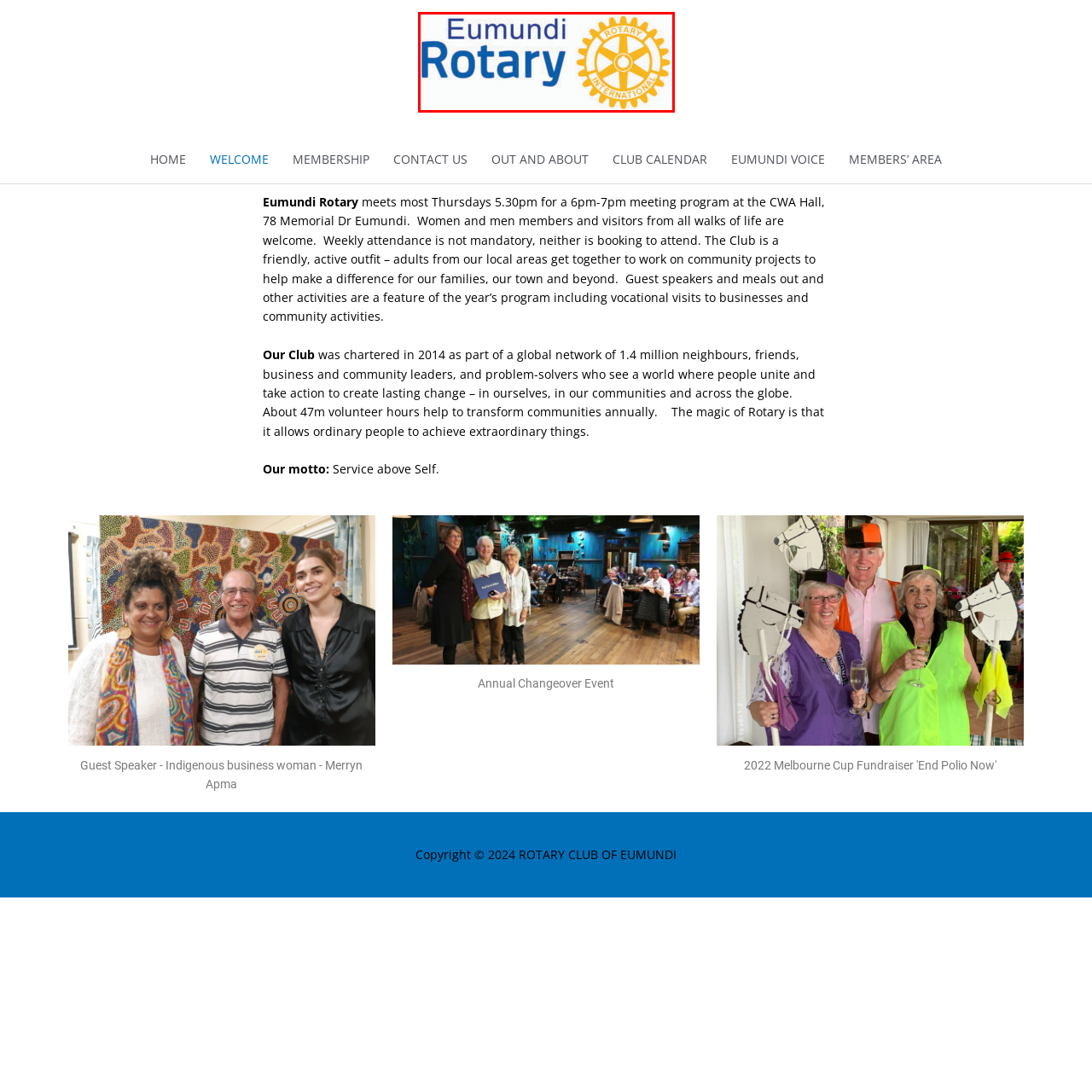Describe in detail the visual elements within the red-lined box.

The image features the logo of the Eumundi Rotary Club, which prominently showcases the name "Eumundi" in bold blue letters followed by the word "Rotary" in a matching style. To the right of the text is the iconic Rotary International emblem, characterized by a bright yellow gear with the word "ROTARY" inscribed at the top, signifying its international affiliation. This visual representation embodies the club's commitment to community service and global unity, symbolizing the collective effort of individuals coming together to create positive change in their communities and beyond.